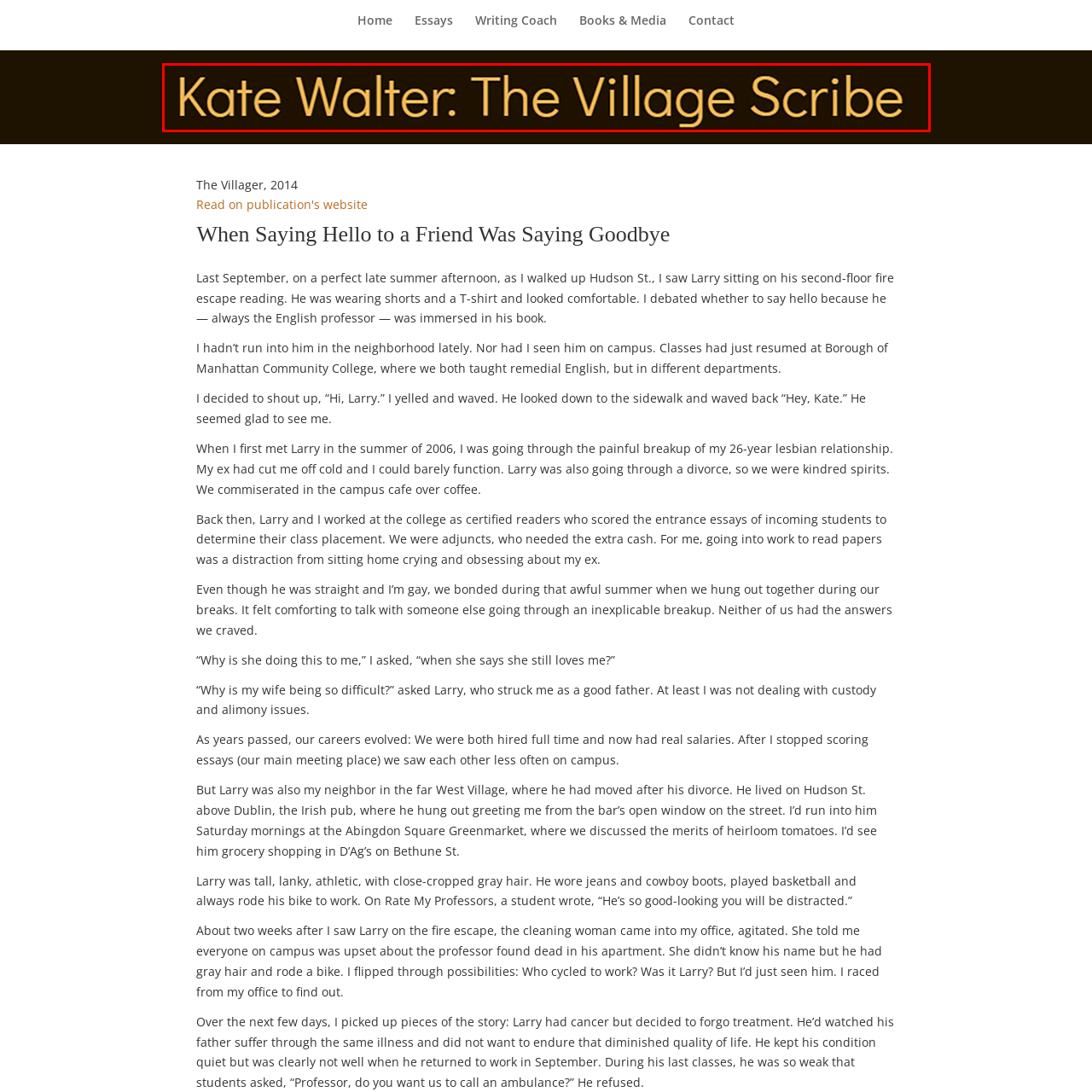What is the background color of the title? Check the image surrounded by the red bounding box and reply with a single word or a short phrase.

Dark brown